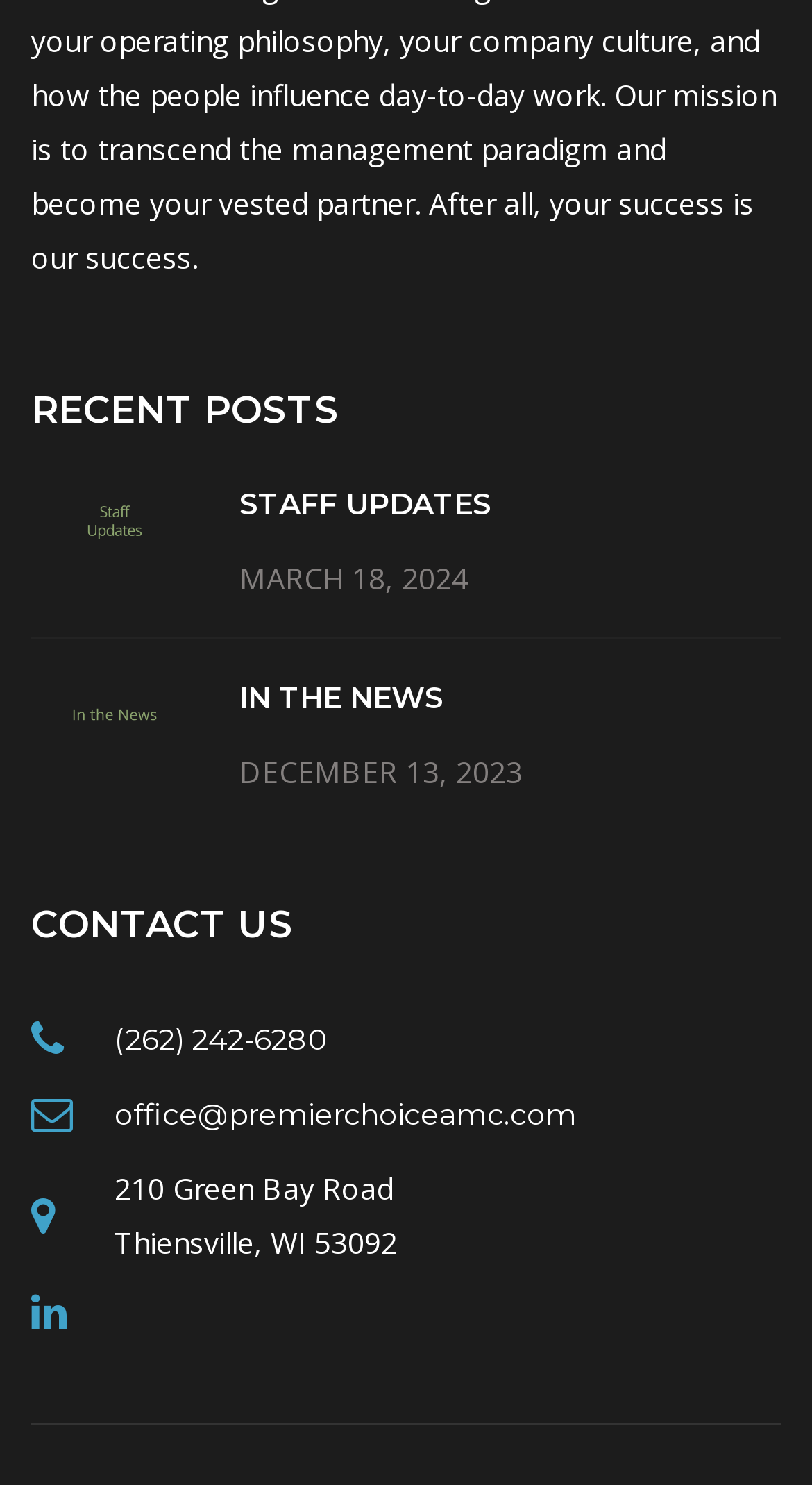Bounding box coordinates are specified in the format (top-left x, top-left y, bottom-right x, bottom-right y). All values are floating point numbers bounded between 0 and 1. Please provide the bounding box coordinate of the region this sentence describes: title="expand/collapse"

None